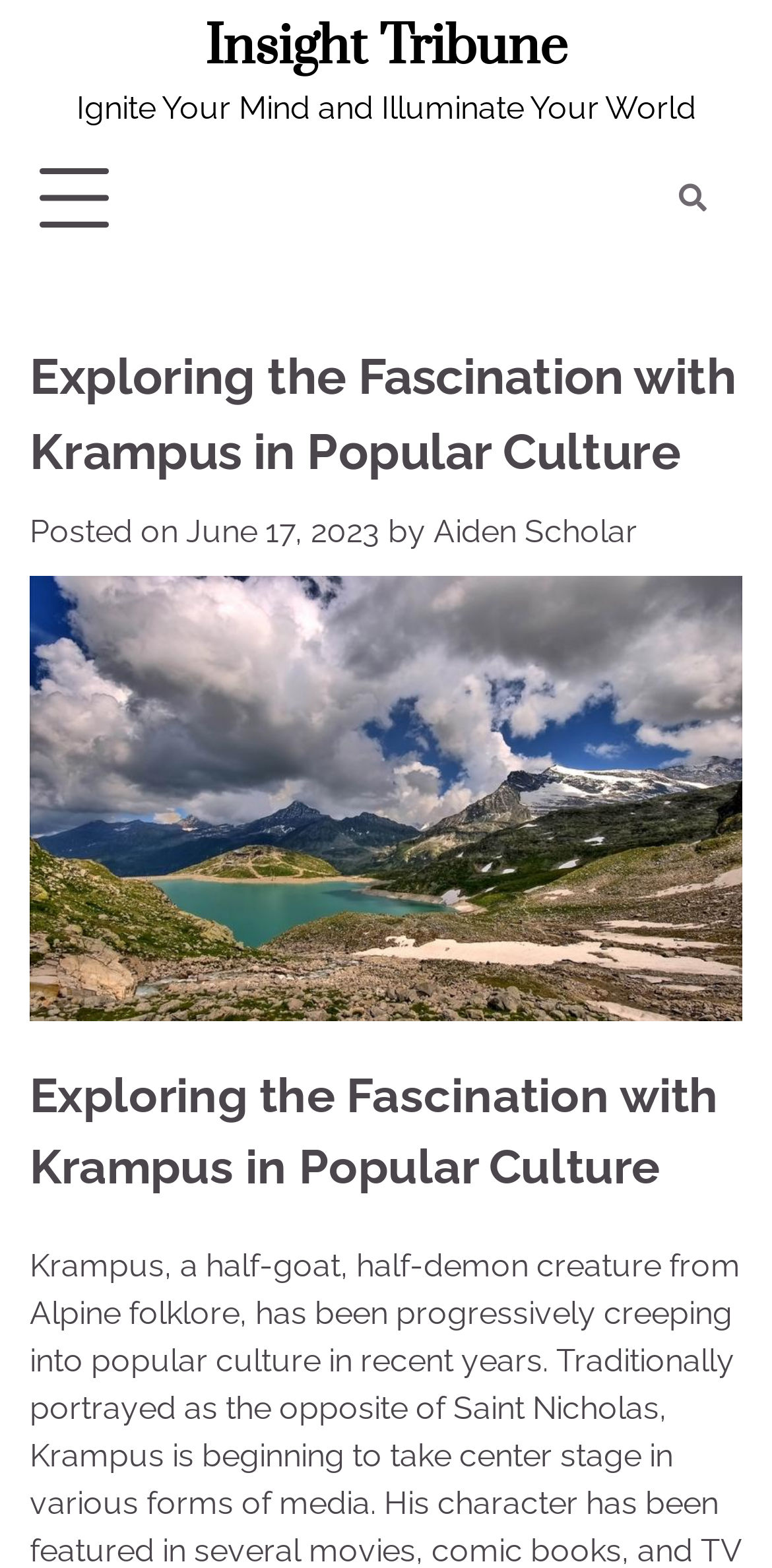Is there a menu button on the webpage?
Refer to the image and provide a concise answer in one word or phrase.

Yes